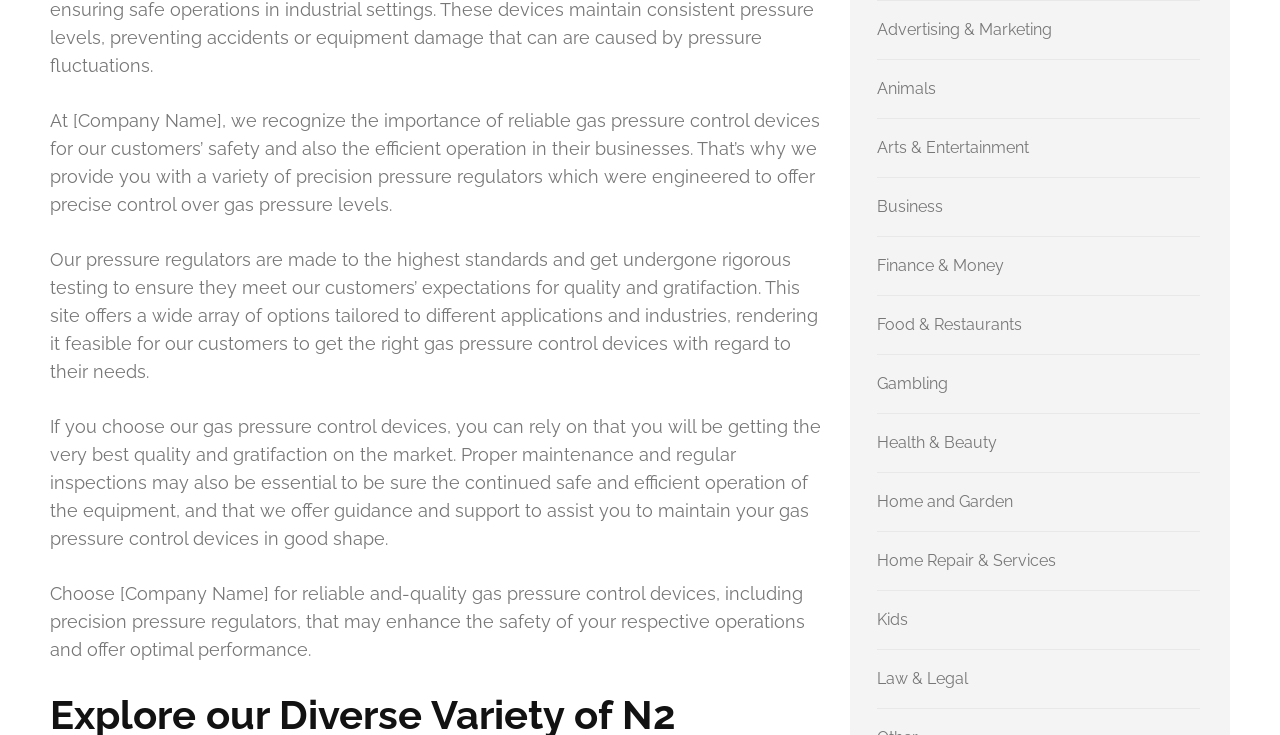Answer succinctly with a single word or phrase:
What is the quality standard of the products?

Highest standards